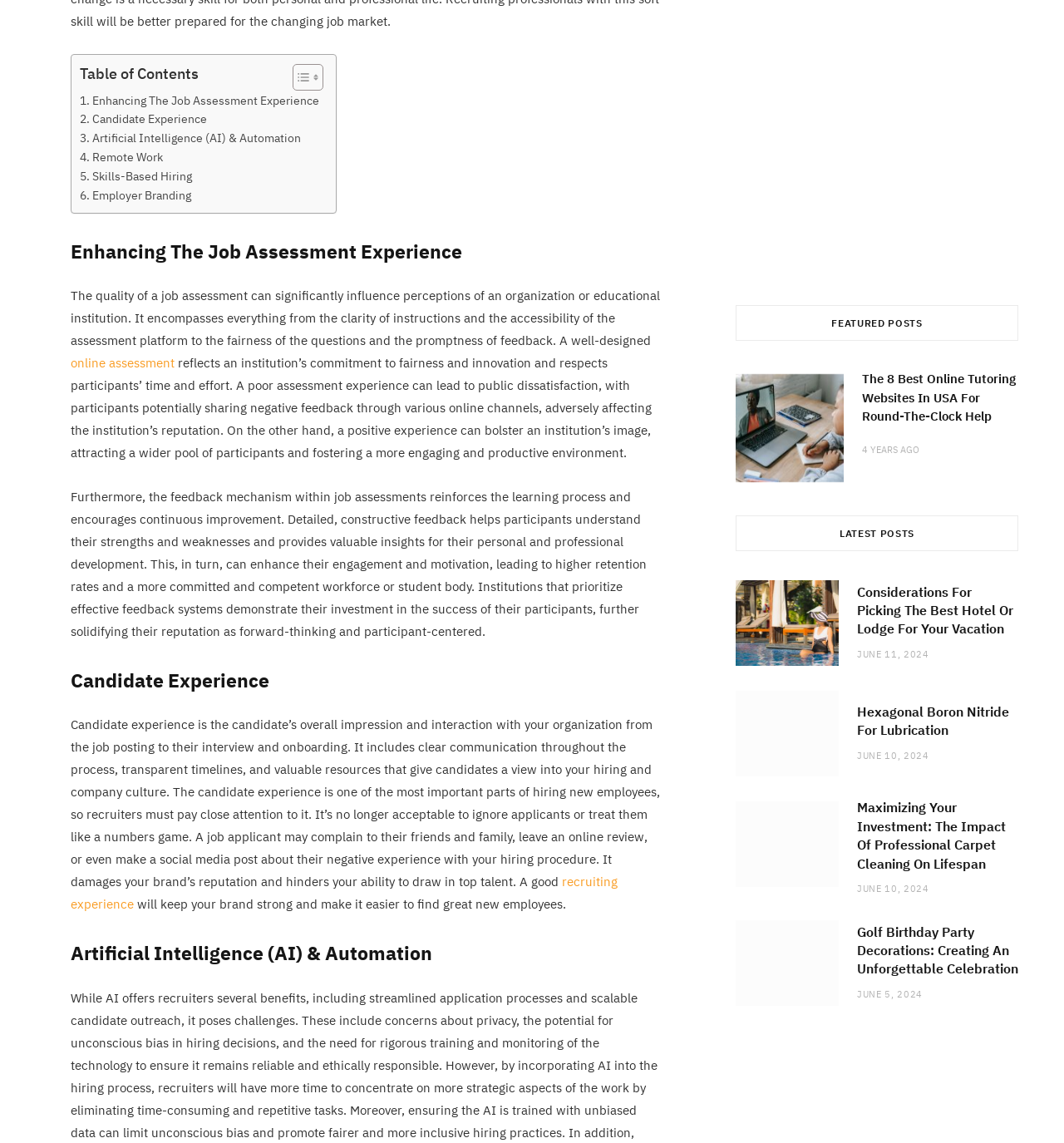Specify the bounding box coordinates for the region that must be clicked to perform the given instruction: "Click on 'The 8 Best Online Tutoring Websites In USA For Round-The-Clock Help'".

[0.81, 0.325, 0.955, 0.371]